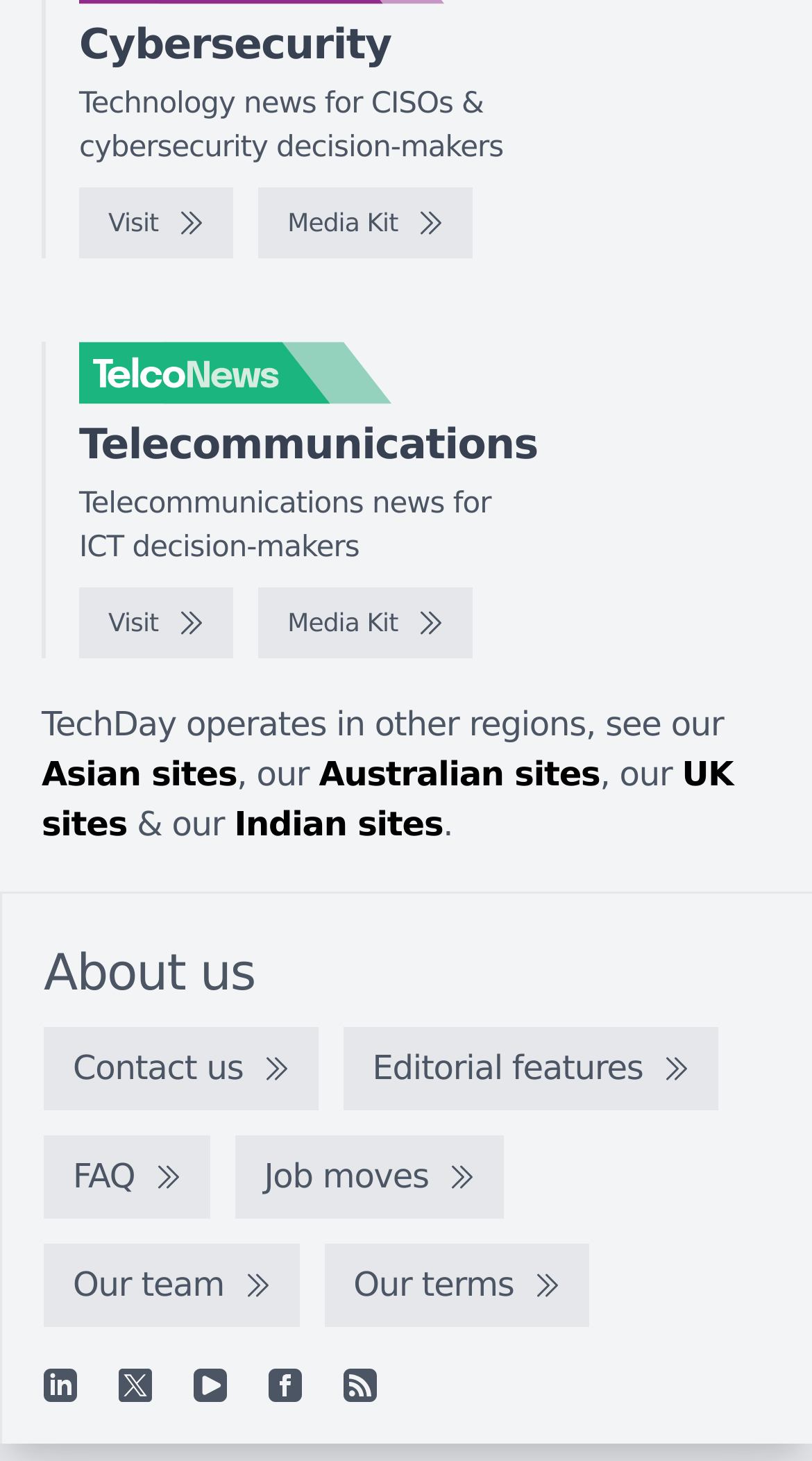Please identify the bounding box coordinates of the element I should click to complete this instruction: 'Send an email to 'pressoffice@nottingham.ac.uk''. The coordinates should be given as four float numbers between 0 and 1, like this: [left, top, right, bottom].

None